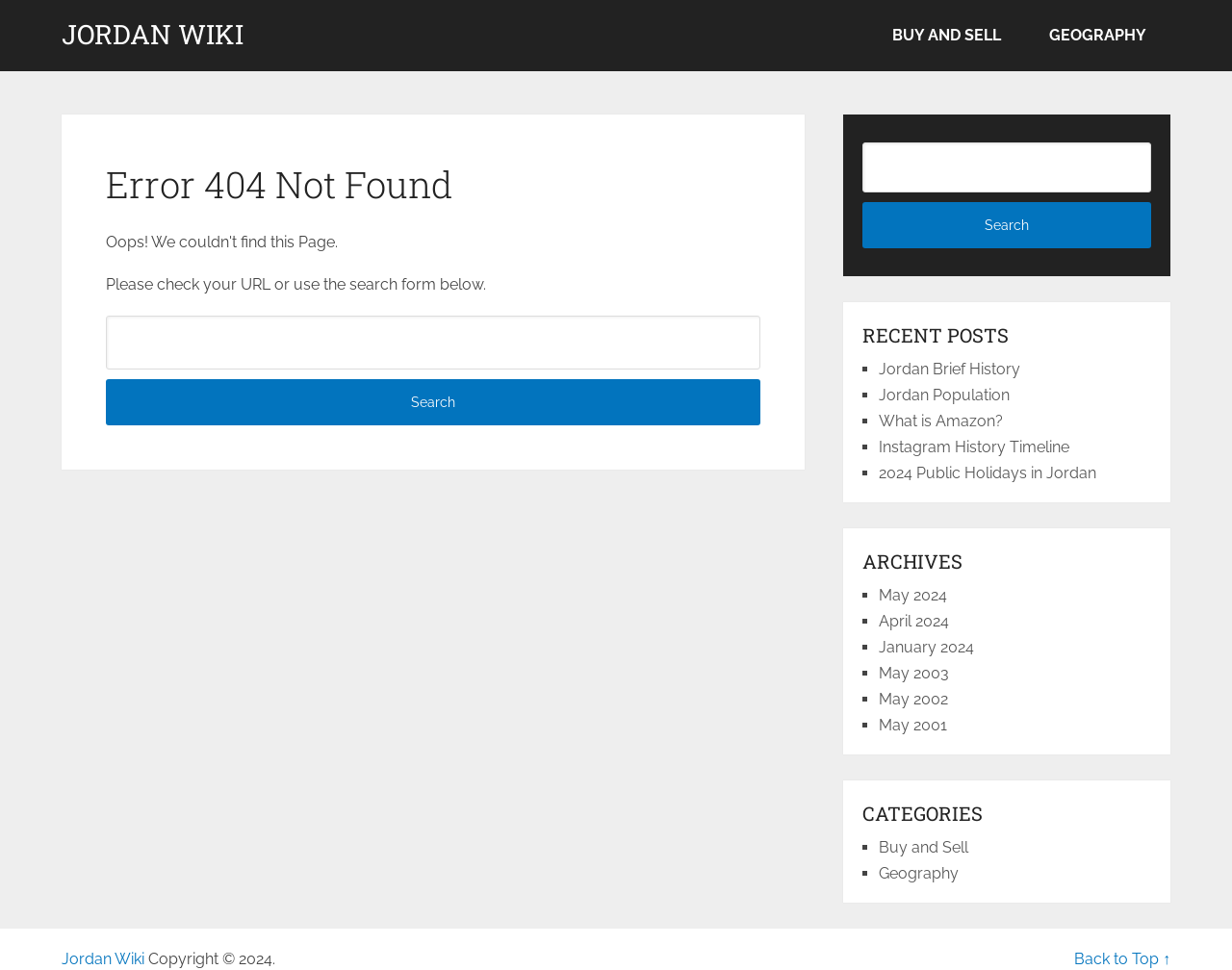Predict the bounding box coordinates for the UI element described as: "2024 Public Holidays in Jordan". The coordinates should be four float numbers between 0 and 1, presented as [left, top, right, bottom].

[0.713, 0.478, 0.89, 0.497]